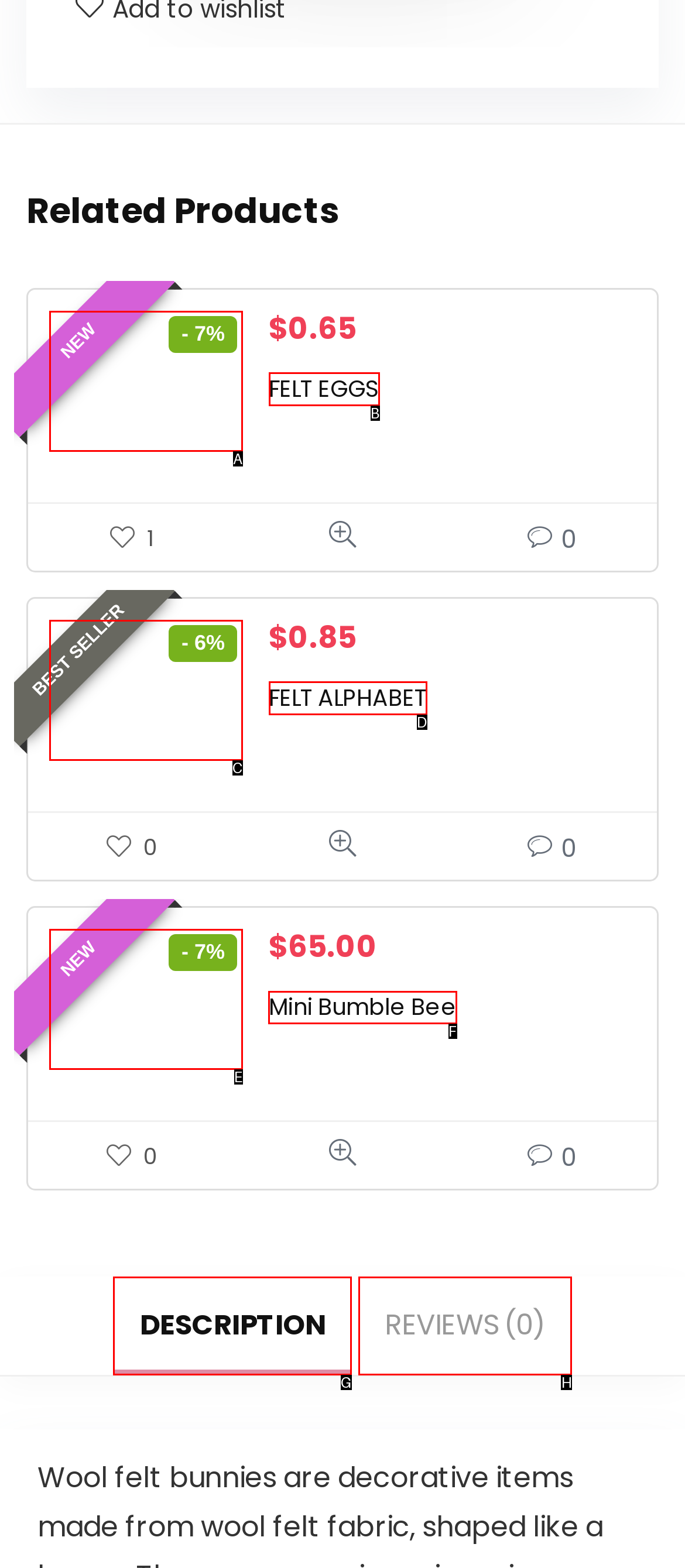Choose the HTML element you need to click to achieve the following task: View details of Mini Bumble Bee
Respond with the letter of the selected option from the given choices directly.

F